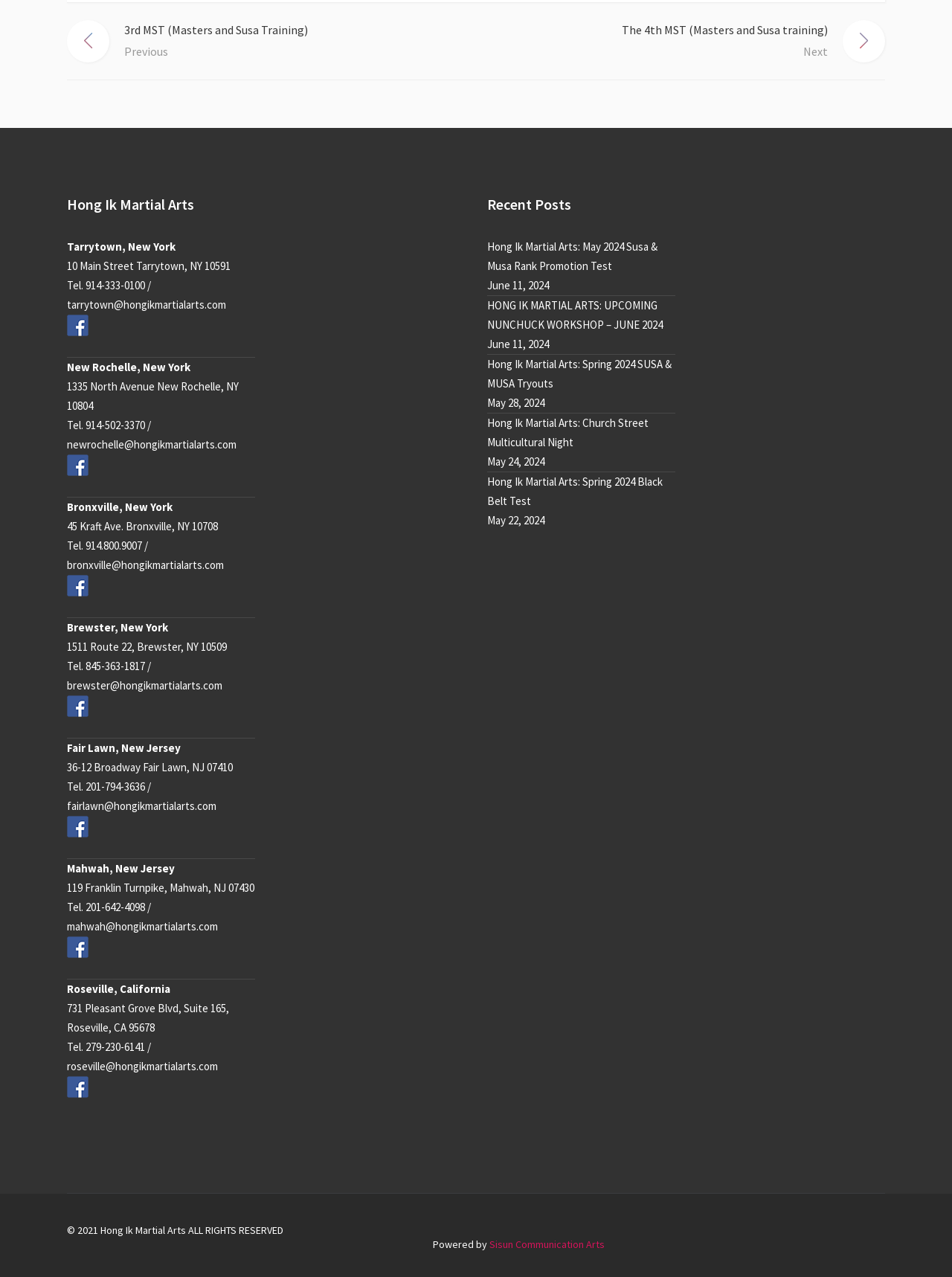Identify the bounding box coordinates of the element that should be clicked to fulfill this task: "Click the '3rd MST (Masters and Susa Training) Previous' link". The coordinates should be provided as four float numbers between 0 and 1, i.e., [left, top, right, bottom].

[0.07, 0.016, 0.5, 0.049]